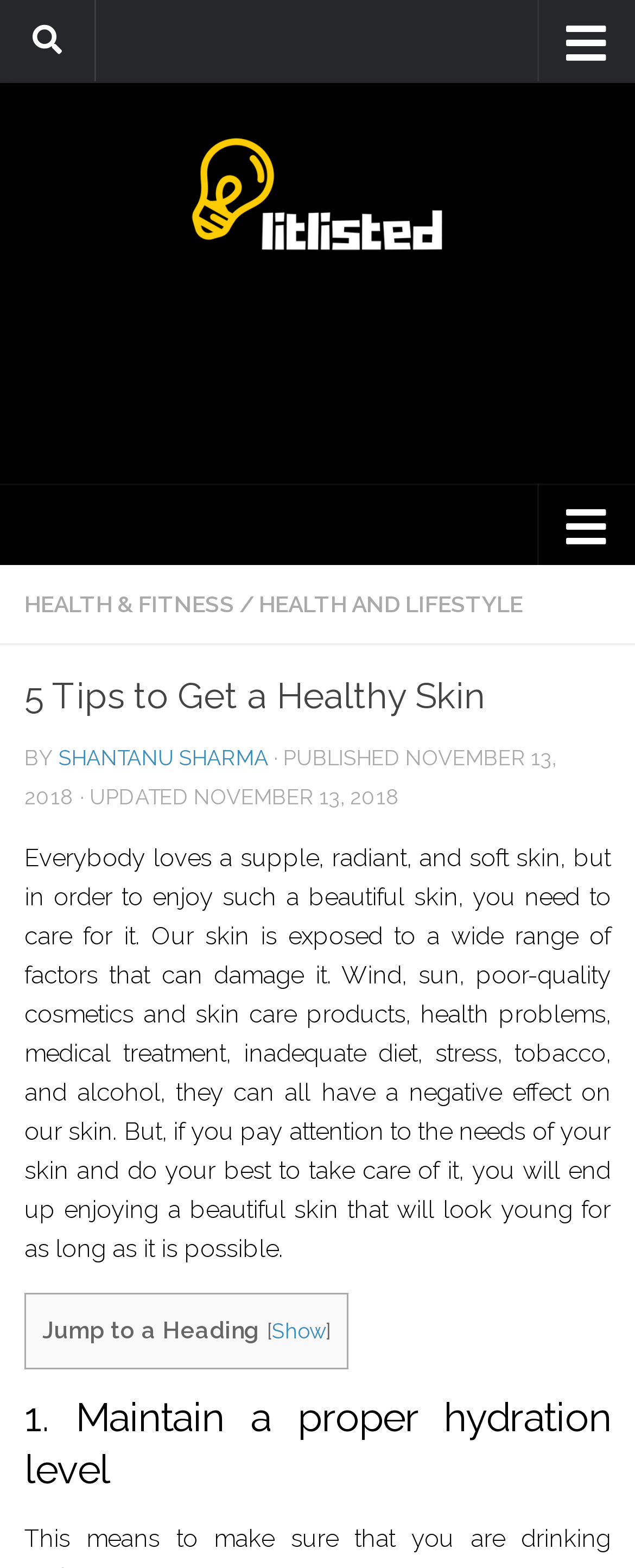Answer the question in a single word or phrase:
Who is the author of the article?

SHANTANU SHARMA